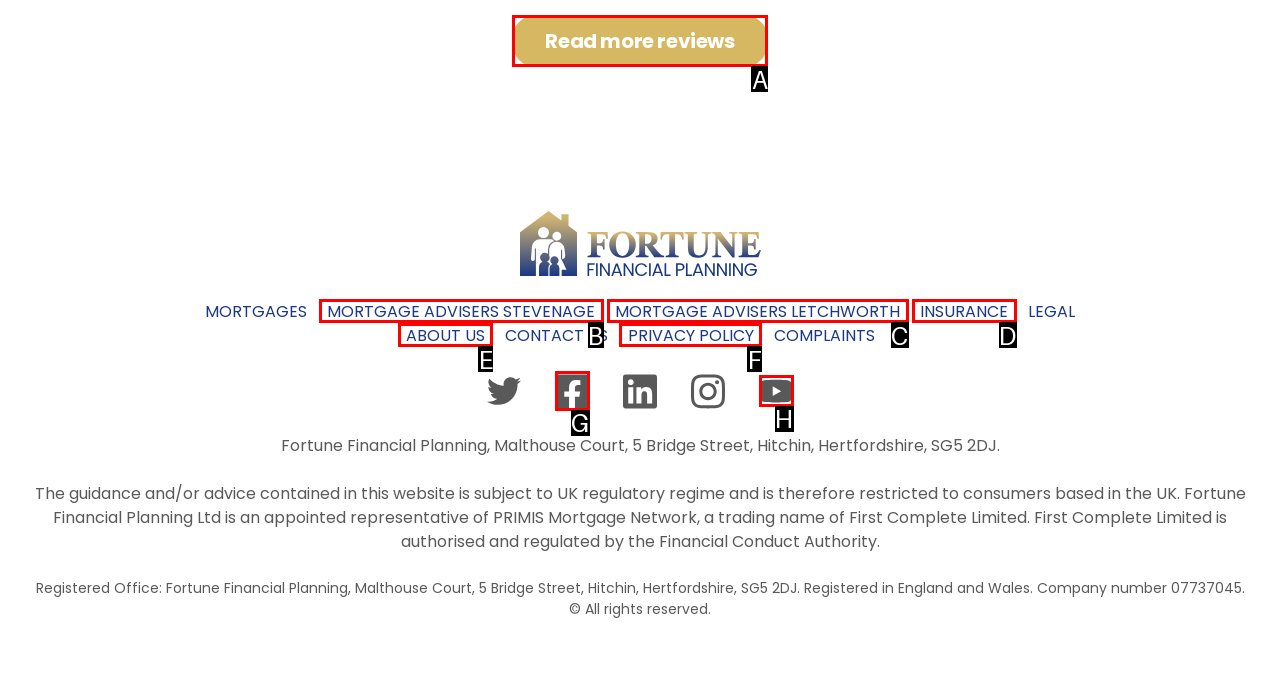Given the task: Call the TruWellness Centre, point out the letter of the appropriate UI element from the marked options in the screenshot.

None